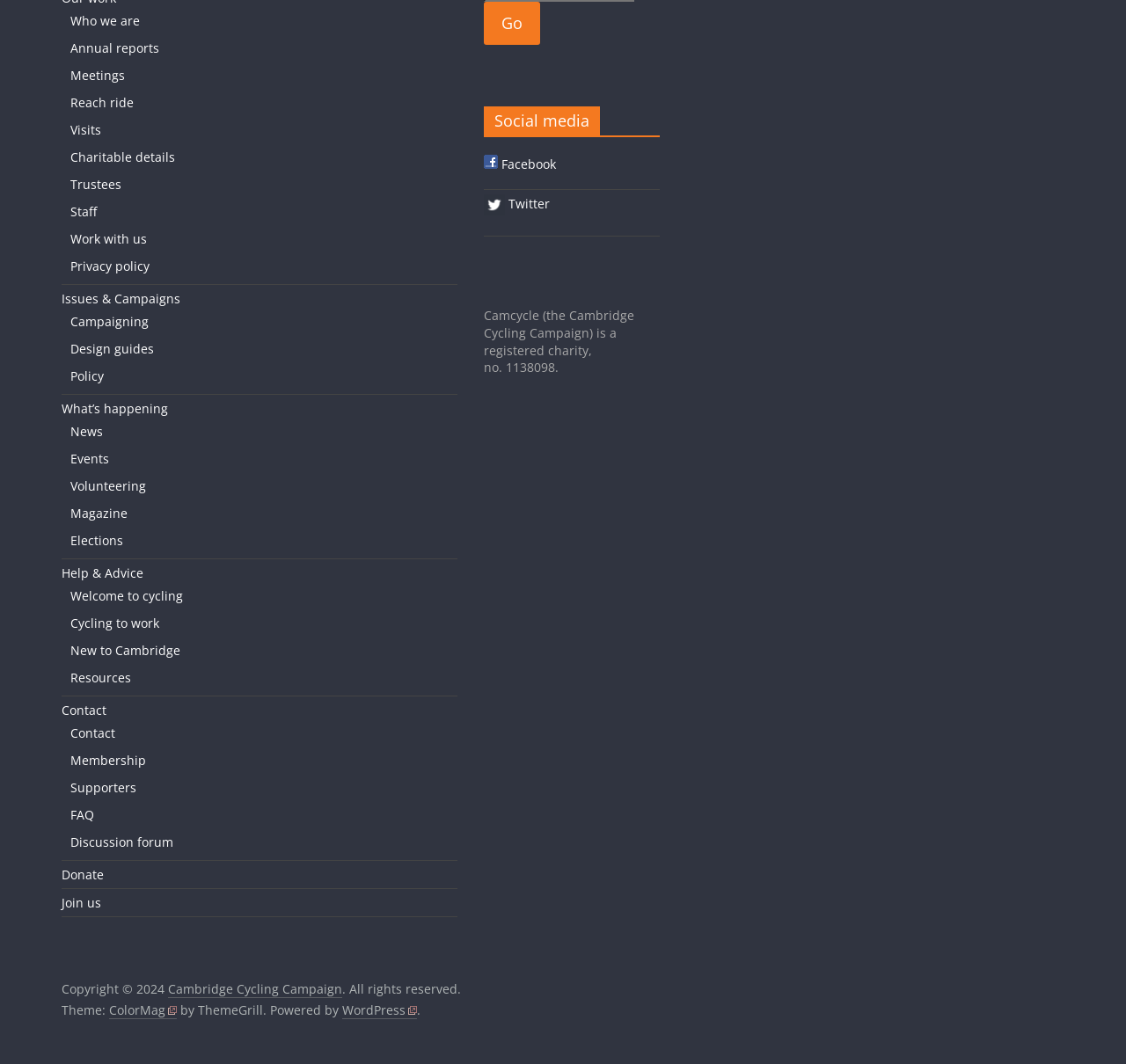What is the theme of the webpage?
Give a one-word or short phrase answer based on the image.

ColorMag